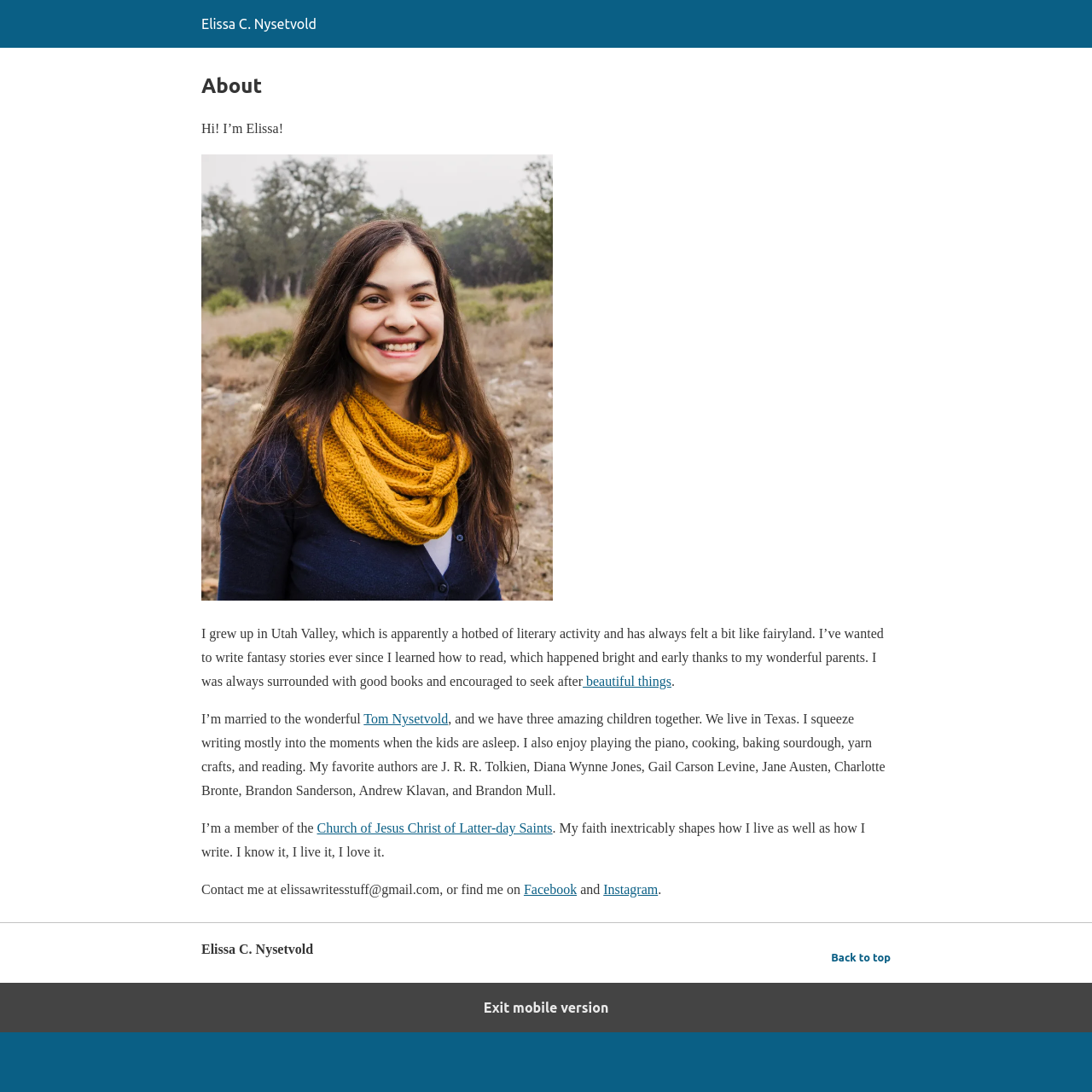From the details in the image, provide a thorough response to the question: How can you contact the author?

The author provides their contact information at the bottom of the page, stating 'Contact me at elissawritesstuff@gmail.com, or find me on Facebook and Instagram'.